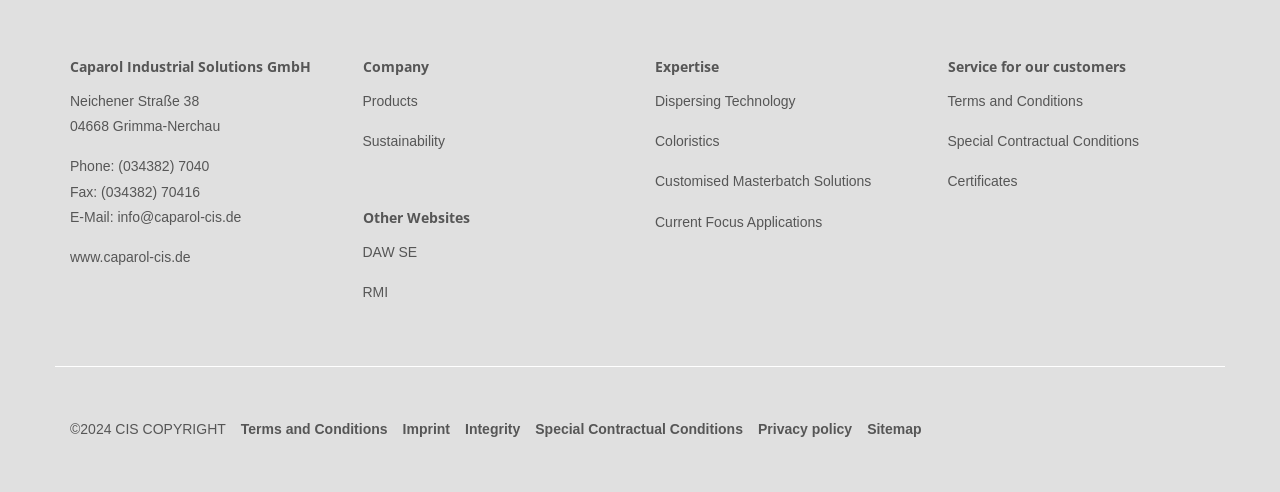What is the company name?
Please respond to the question with a detailed and thorough explanation.

The company name can be found in the header section of the webpage, specifically in the element with the text 'Caparol Industrial Solutions GmbH'.